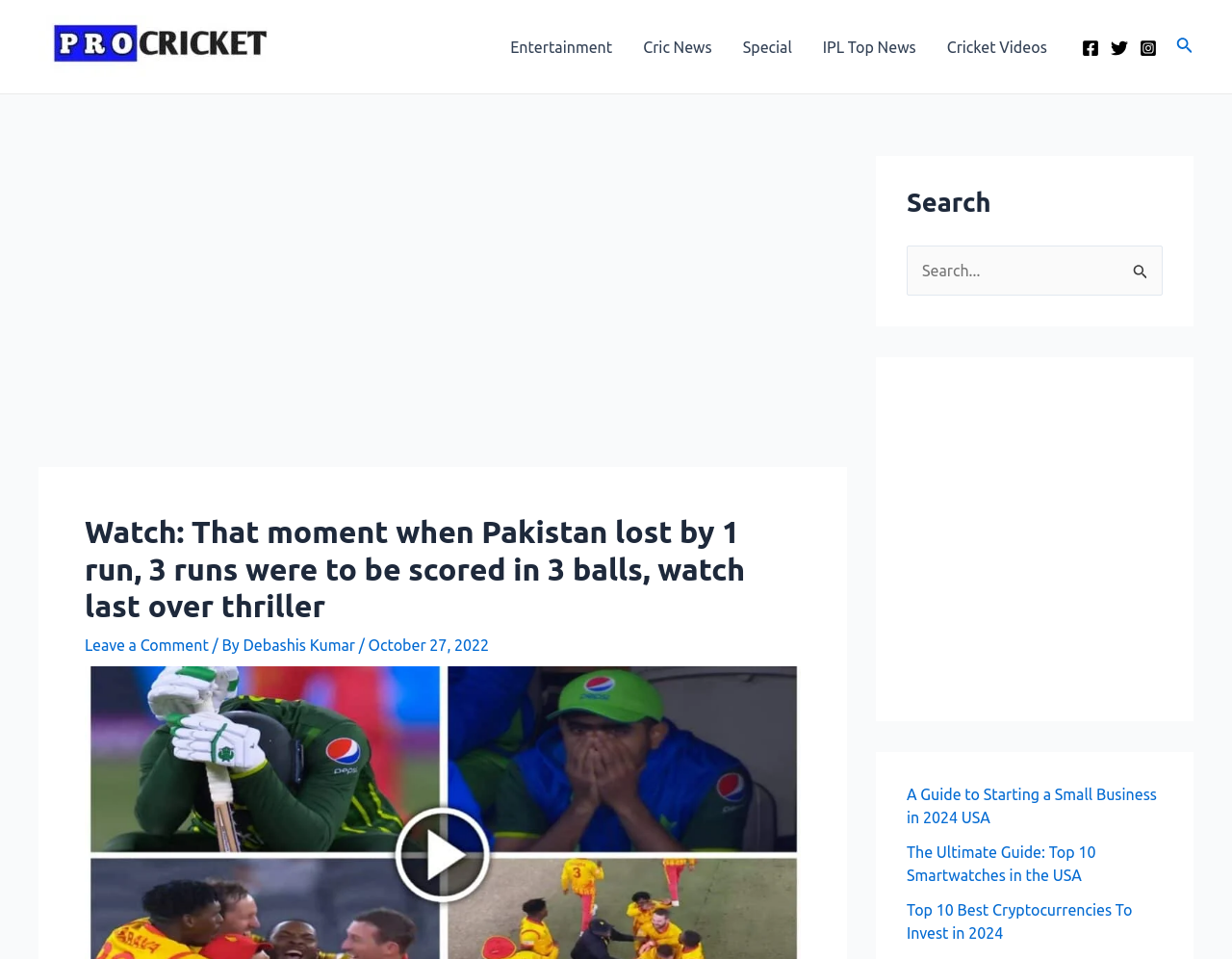Determine the bounding box coordinates (top-left x, top-left y, bottom-right x, bottom-right y) of the UI element described in the following text: alt="pro cricket logo"

[0.031, 0.038, 0.227, 0.056]